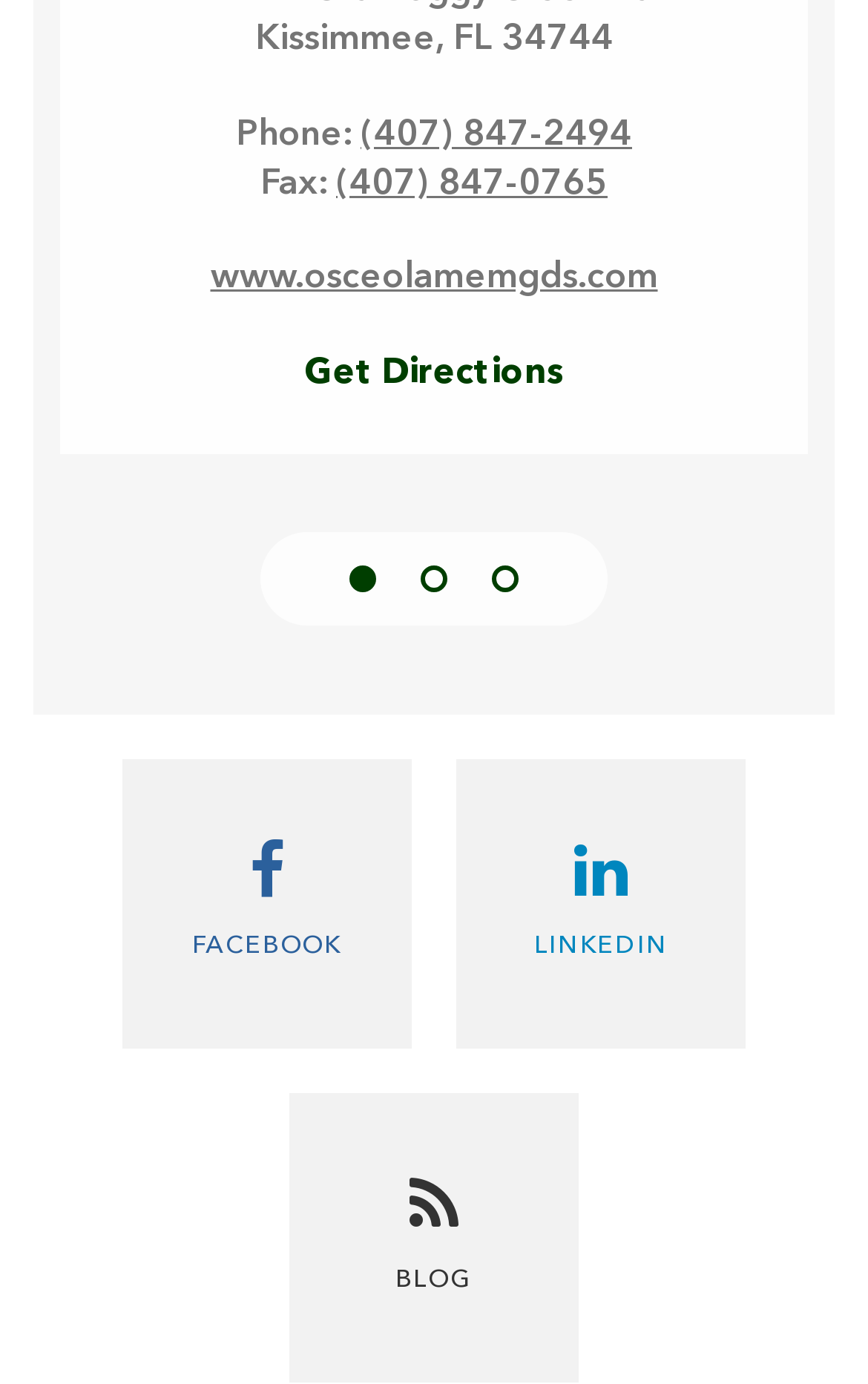What social media platform is represented by the icon at the top left?
Answer the question with a detailed and thorough explanation.

I found the social media platform by looking at the top left part of the webpage, where there is an icon with the text 'FACEBOOK' next to it, indicating that it is a link to the Facebook page of the location.